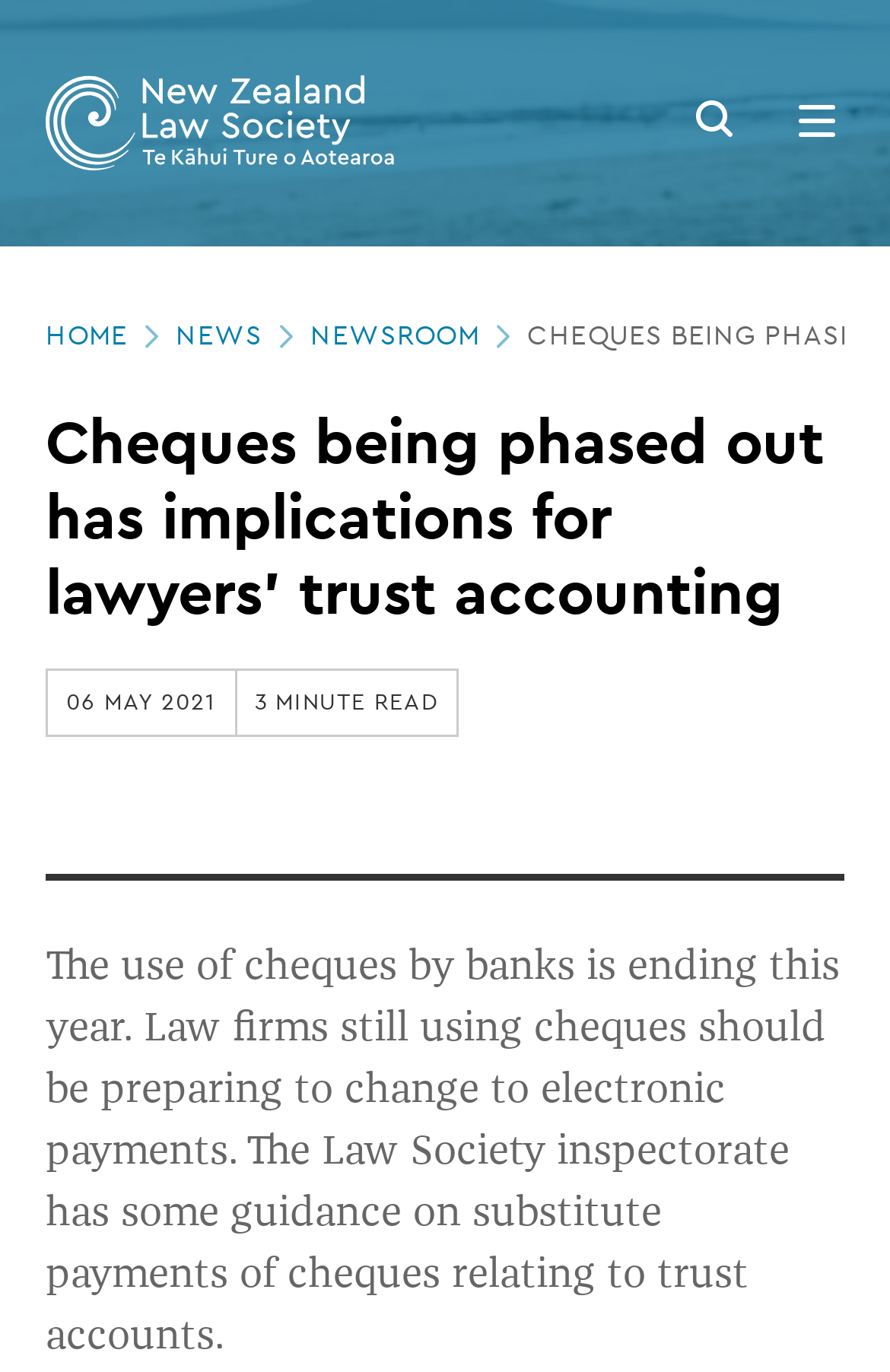What is the logo of the website?
Provide a thorough and detailed answer to the question.

The logo of the website is located at the top left corner of the webpage, and it is an image with the text 'New Zealand Law Society'.